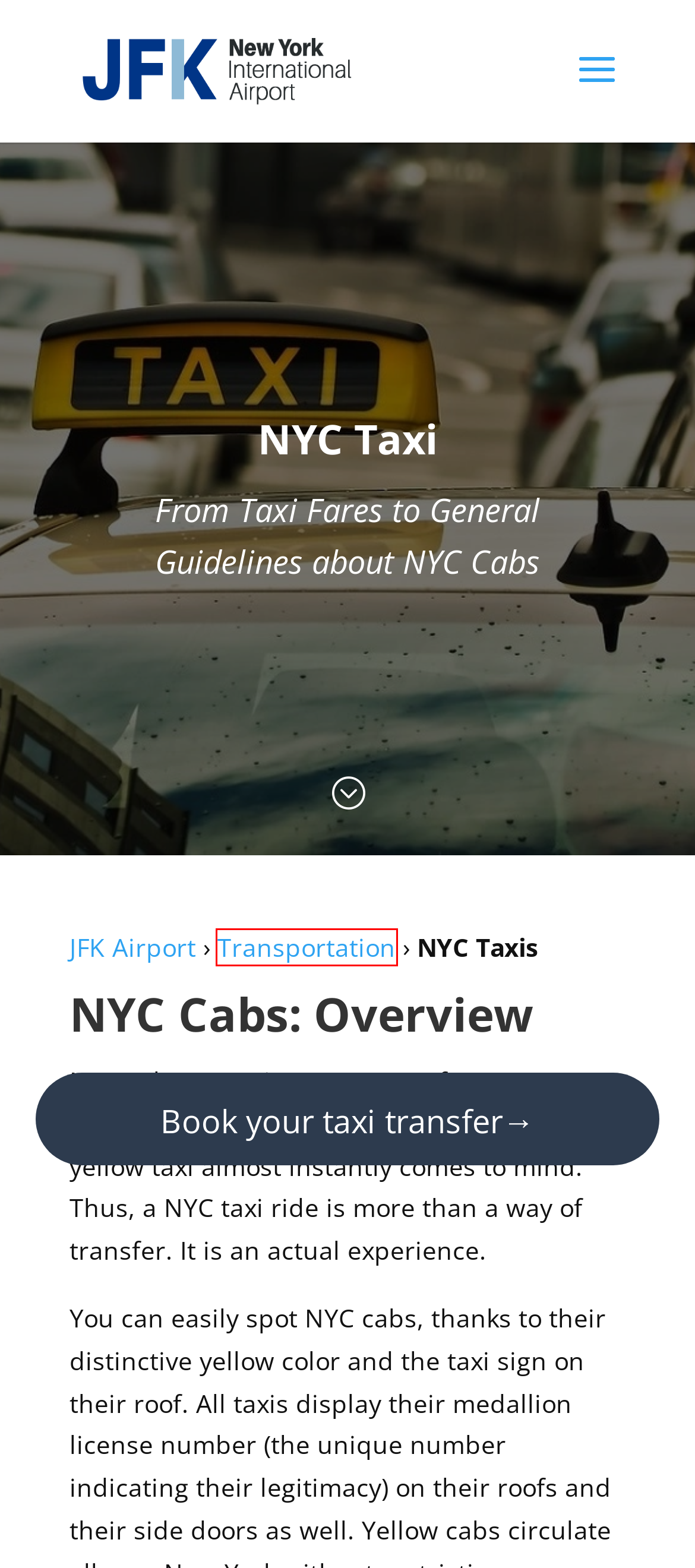Examine the screenshot of a webpage with a red bounding box around an element. Then, select the webpage description that best represents the new page after clicking the highlighted element. Here are the descriptions:
A. Cheap Flights from and to JFK Airport I New York Airport
B. Budapest International Airport (BUD) - The Leading Hungary Airport
C. How to get from JFK to Manhattan I New York Airport to Manhattan
D. Santorini Airport (JTR) | Thira Airport Serving the Island of Santorini
E. New York Airport - JFK Airport | The Main NYC Airport
F. Miami Airport (MIA) | The Main Airport in Miami
G. JFK Airport Car Rental | Discover All the Car Rental Options
H. New York International Airport Transfer Booking

C